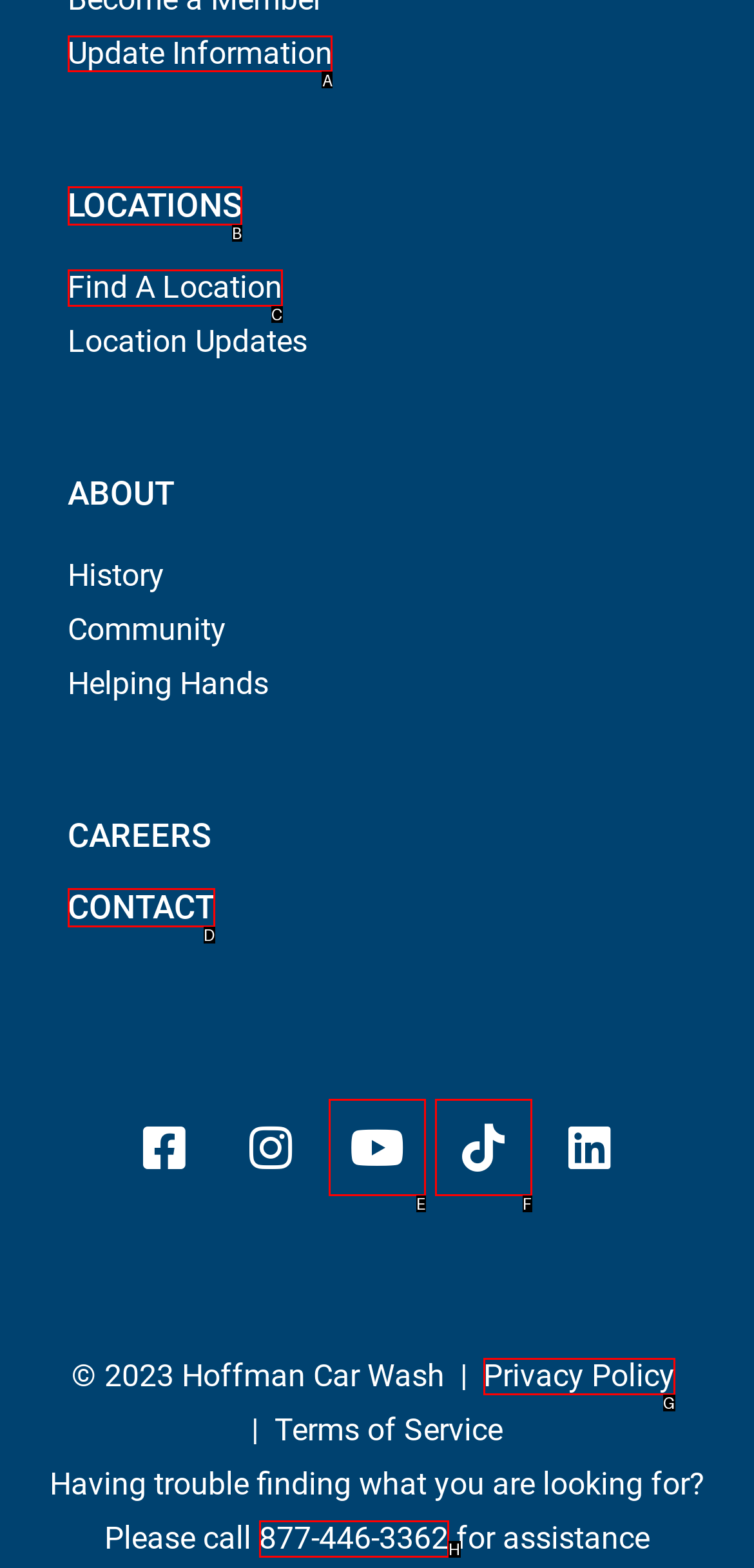Identify the correct HTML element to click for the task: Update information. Provide the letter of your choice.

A